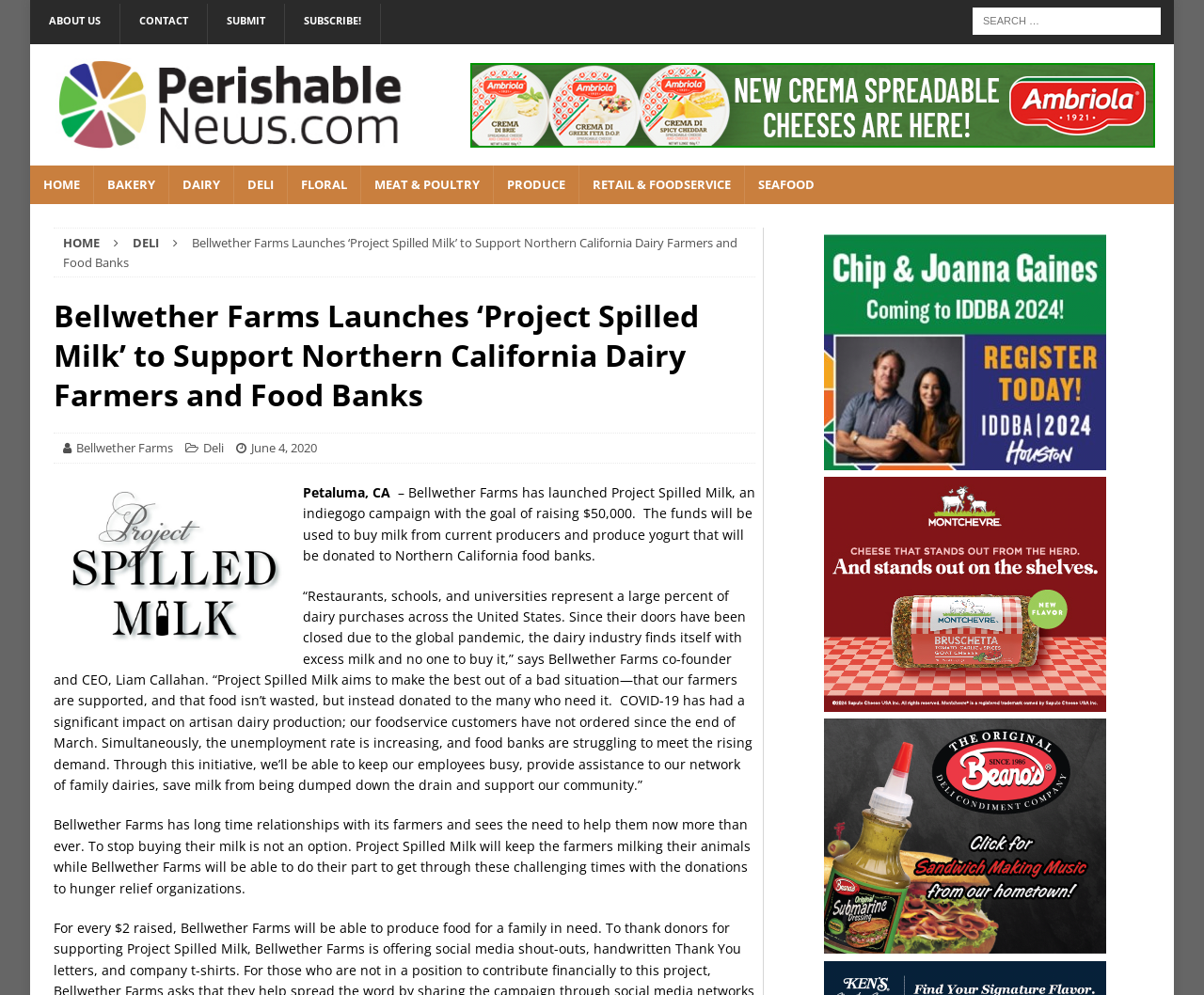Provide a short answer to the following question with just one word or phrase: What is the purpose of Project Spilled Milk?

Support dairy farmers and food banks